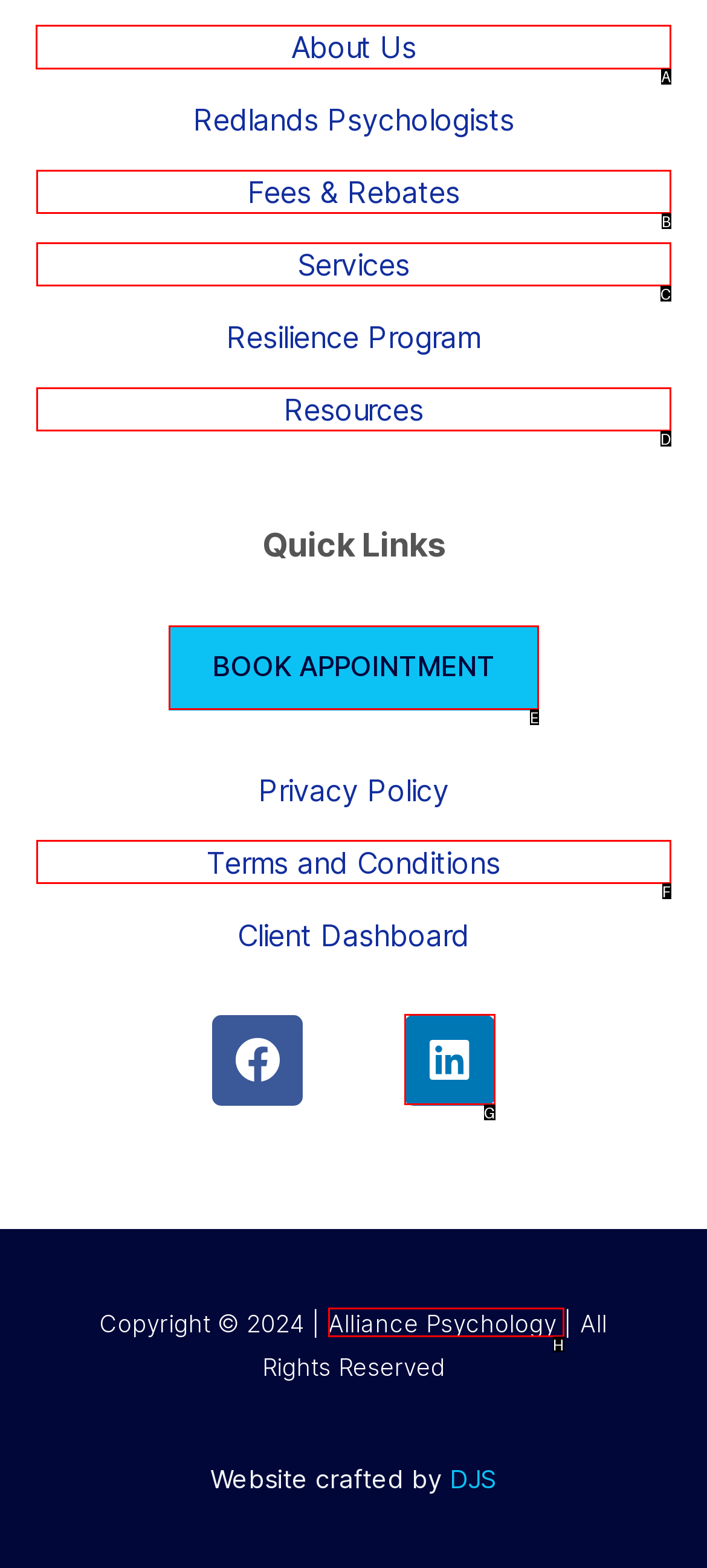Determine which letter corresponds to the UI element to click for this task: Click on About Us
Respond with the letter from the available options.

A